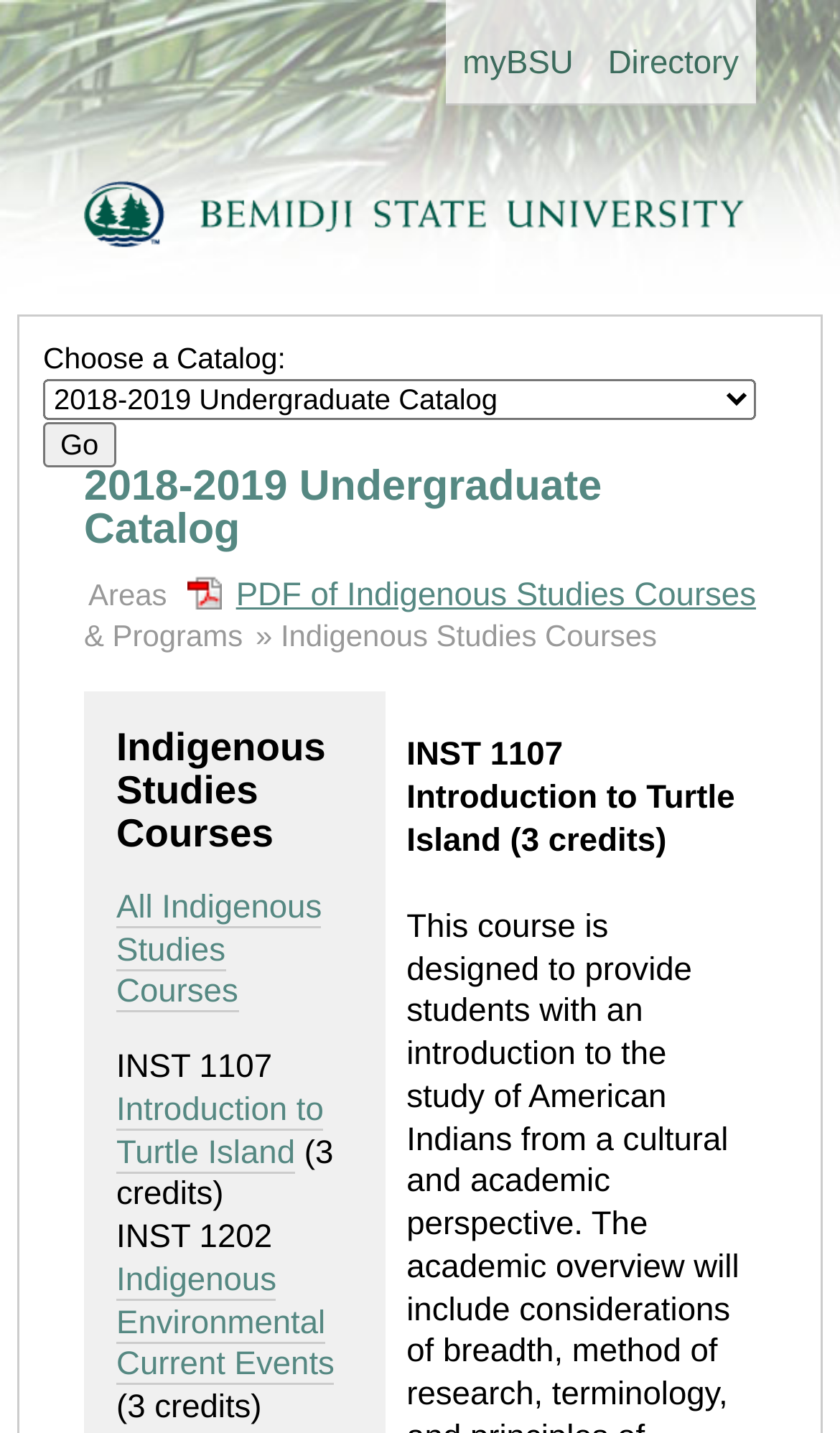Respond to the question below with a concise word or phrase:
What is the name of the department that offers the course 'Indigenous Environmental Current Events'?

Indigenous Studies